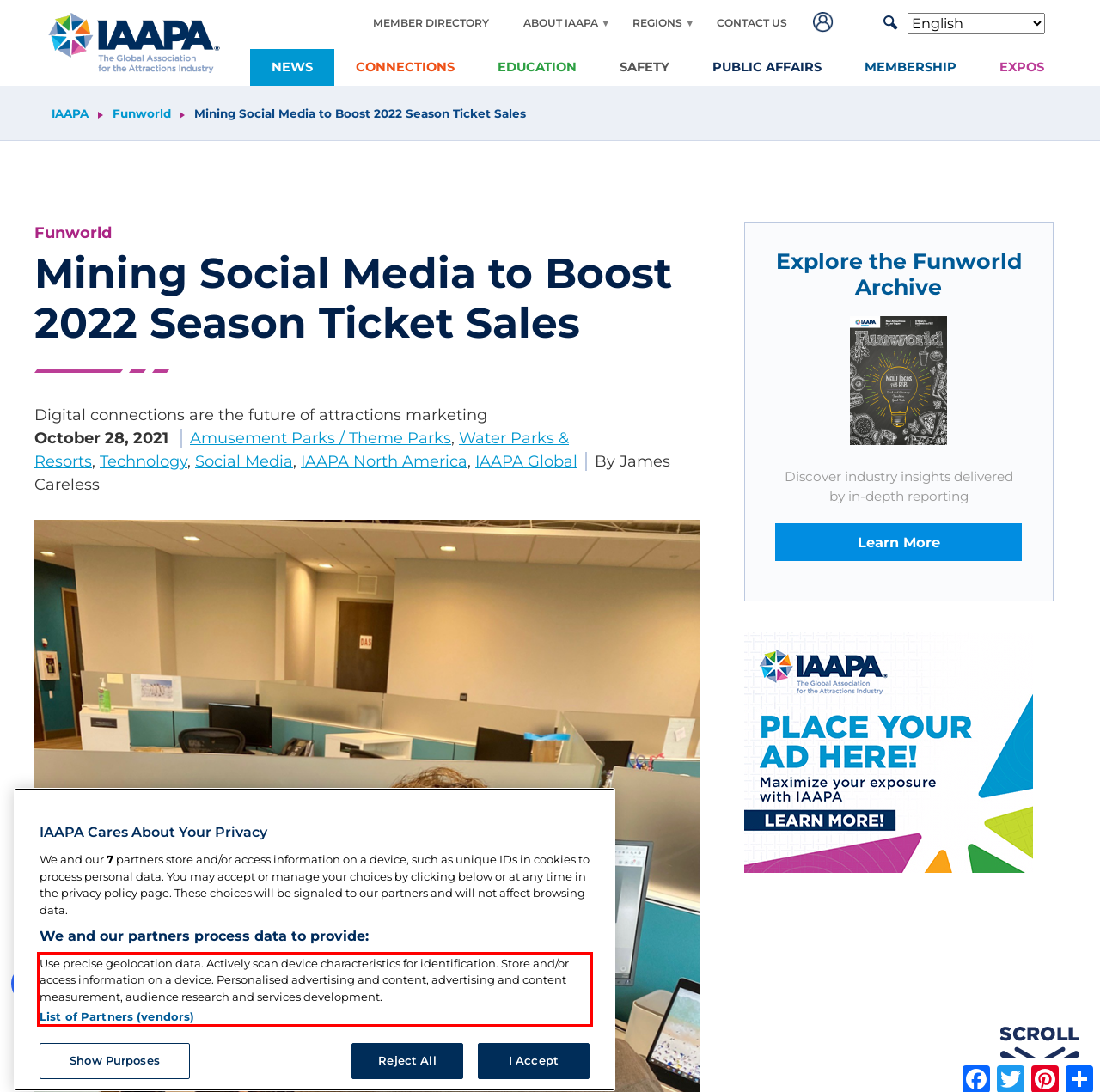Please perform OCR on the UI element surrounded by the red bounding box in the given webpage screenshot and extract its text content.

Use precise geolocation data. Actively scan device characteristics for identification. Store and/or access information on a device. Personalised advertising and content, advertising and content measurement, audience research and services development. List of Partners (vendors)